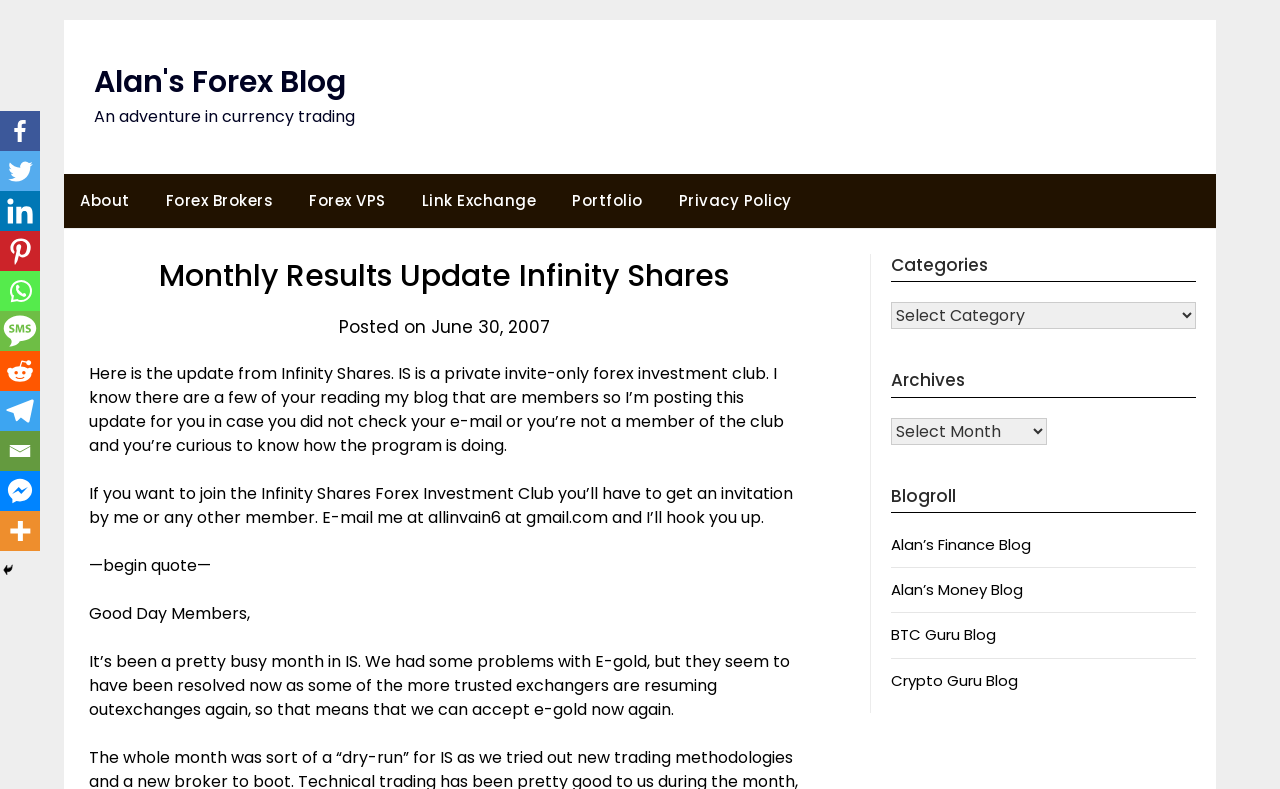What is the name of the blog?
Refer to the image and provide a one-word or short phrase answer.

Alan's Forex Blog